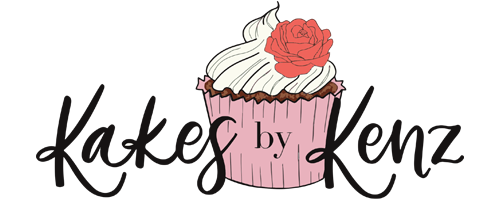What type of script is used for the brand name?
Your answer should be a single word or phrase derived from the screenshot.

Whimsical script